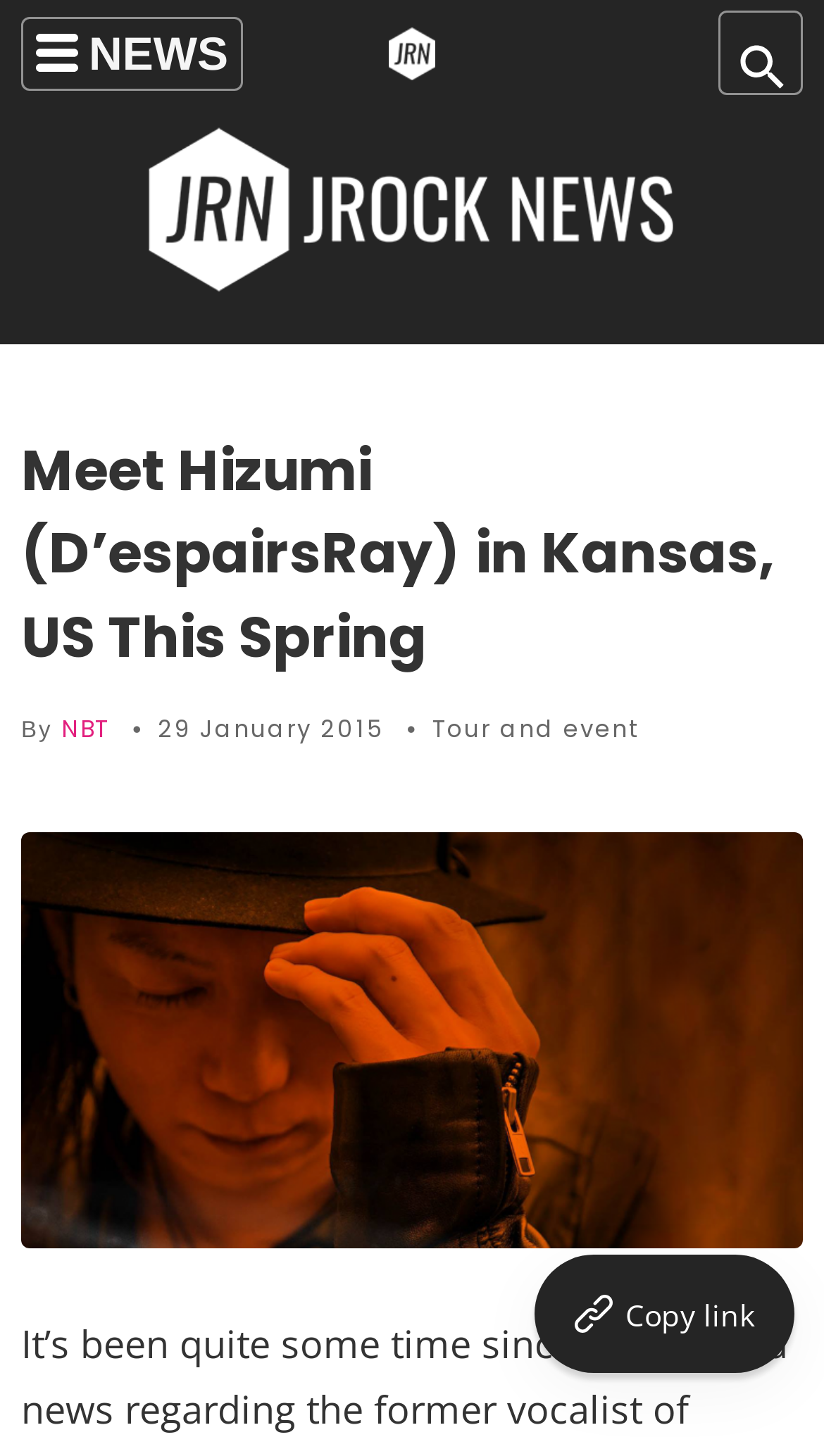Answer briefly with one word or phrase:
What category is the article under?

Tour and event